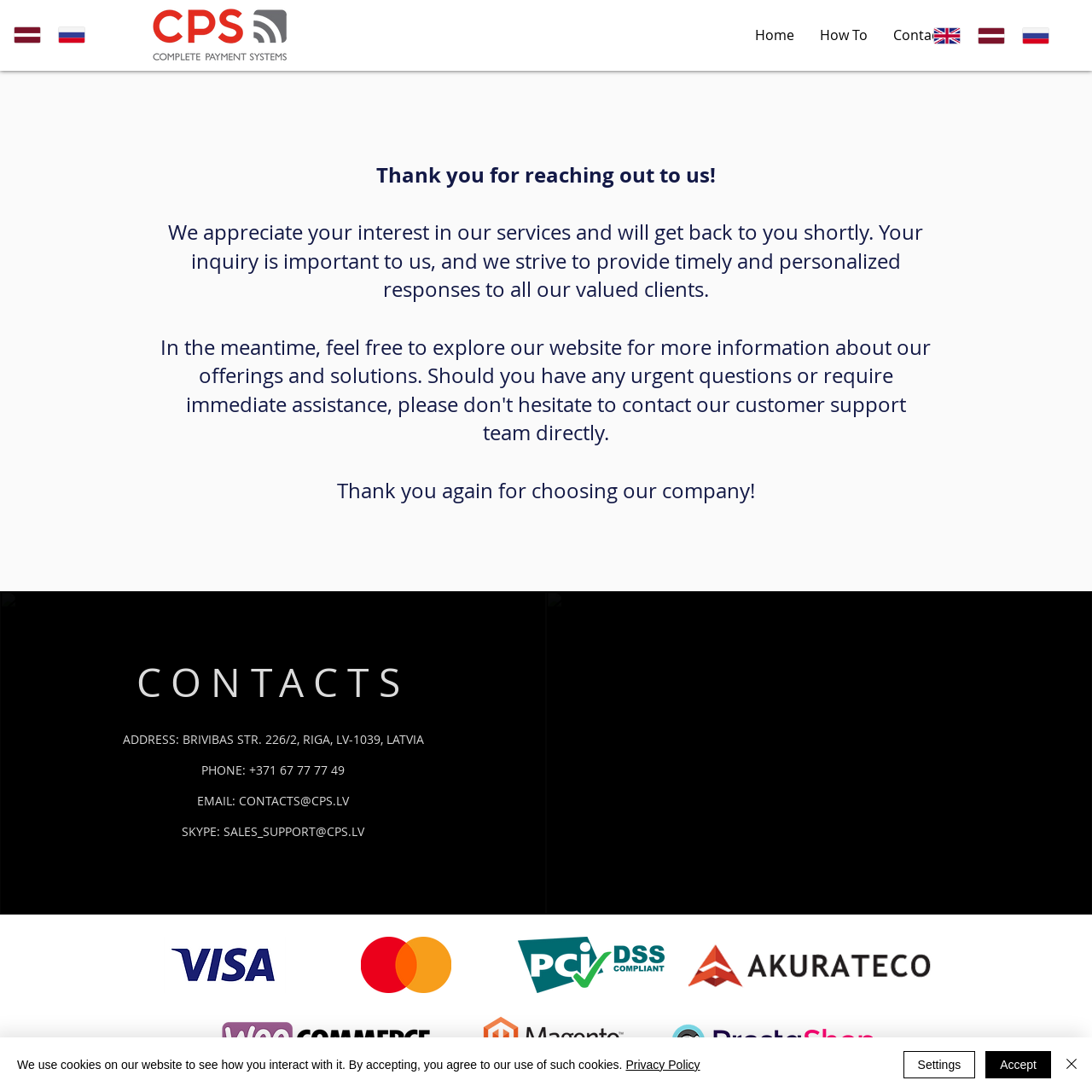Identify the bounding box coordinates of the area you need to click to perform the following instruction: "Select the Latvian language".

[0.004, 0.019, 0.045, 0.045]